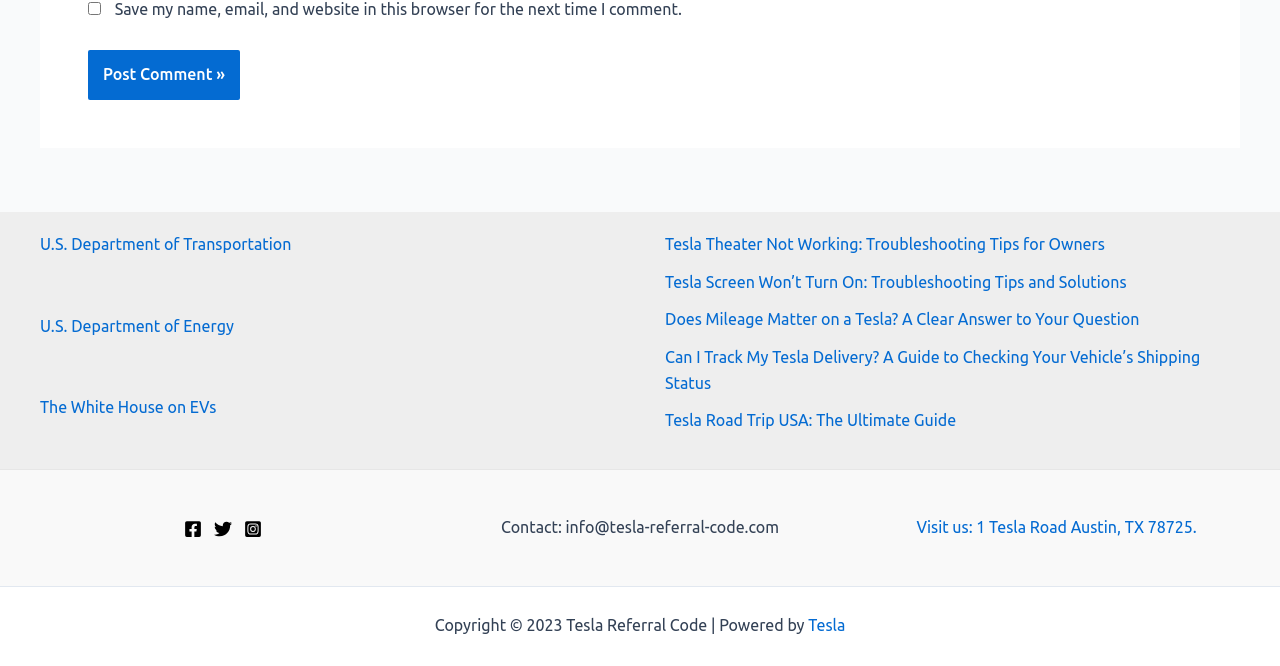Respond to the question below with a single word or phrase:
How many footer widgets are there?

2